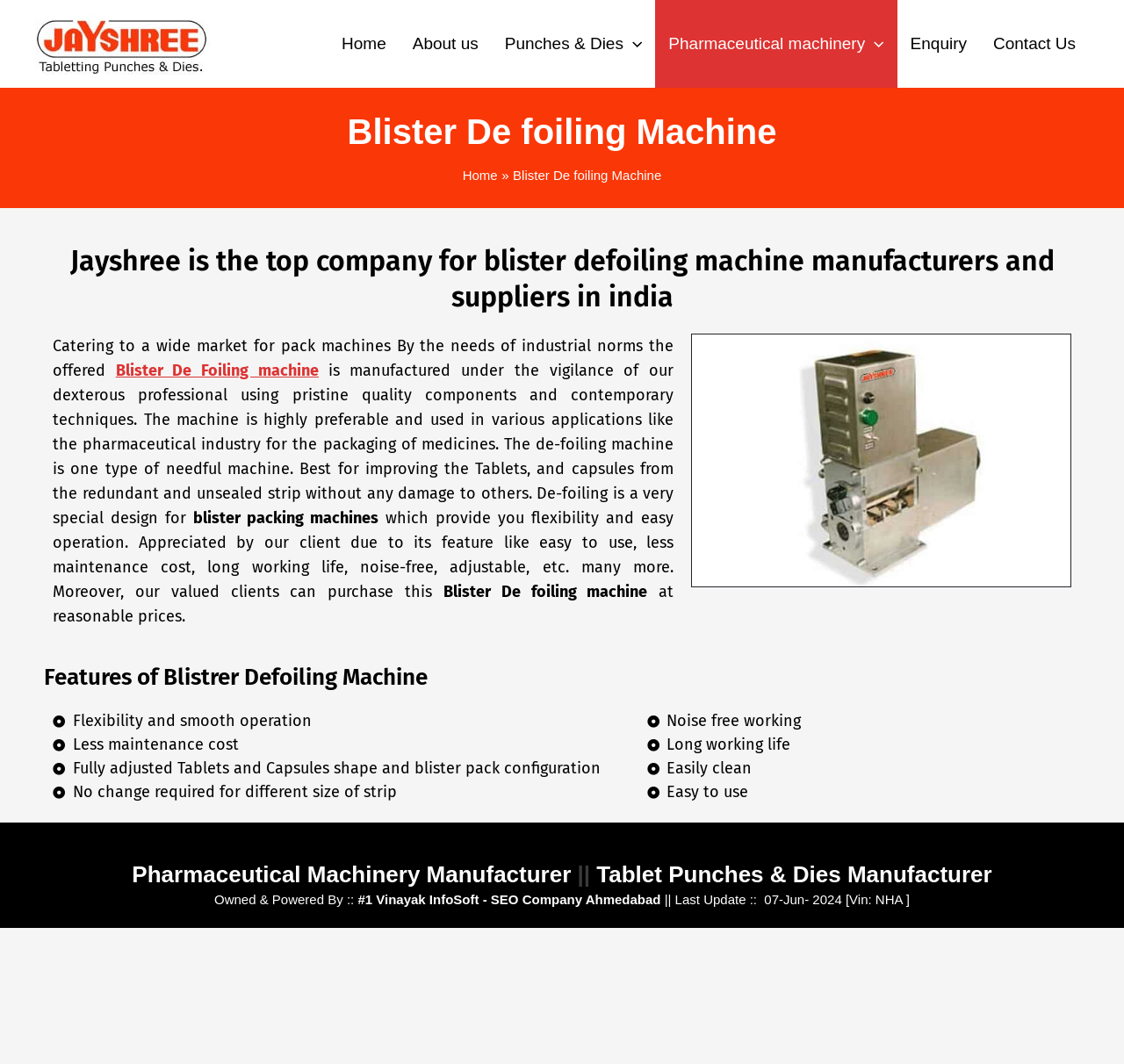What is the purpose of the Blister De-foiling machine?
Please use the image to provide a one-word or short phrase answer.

For packaging of medicines